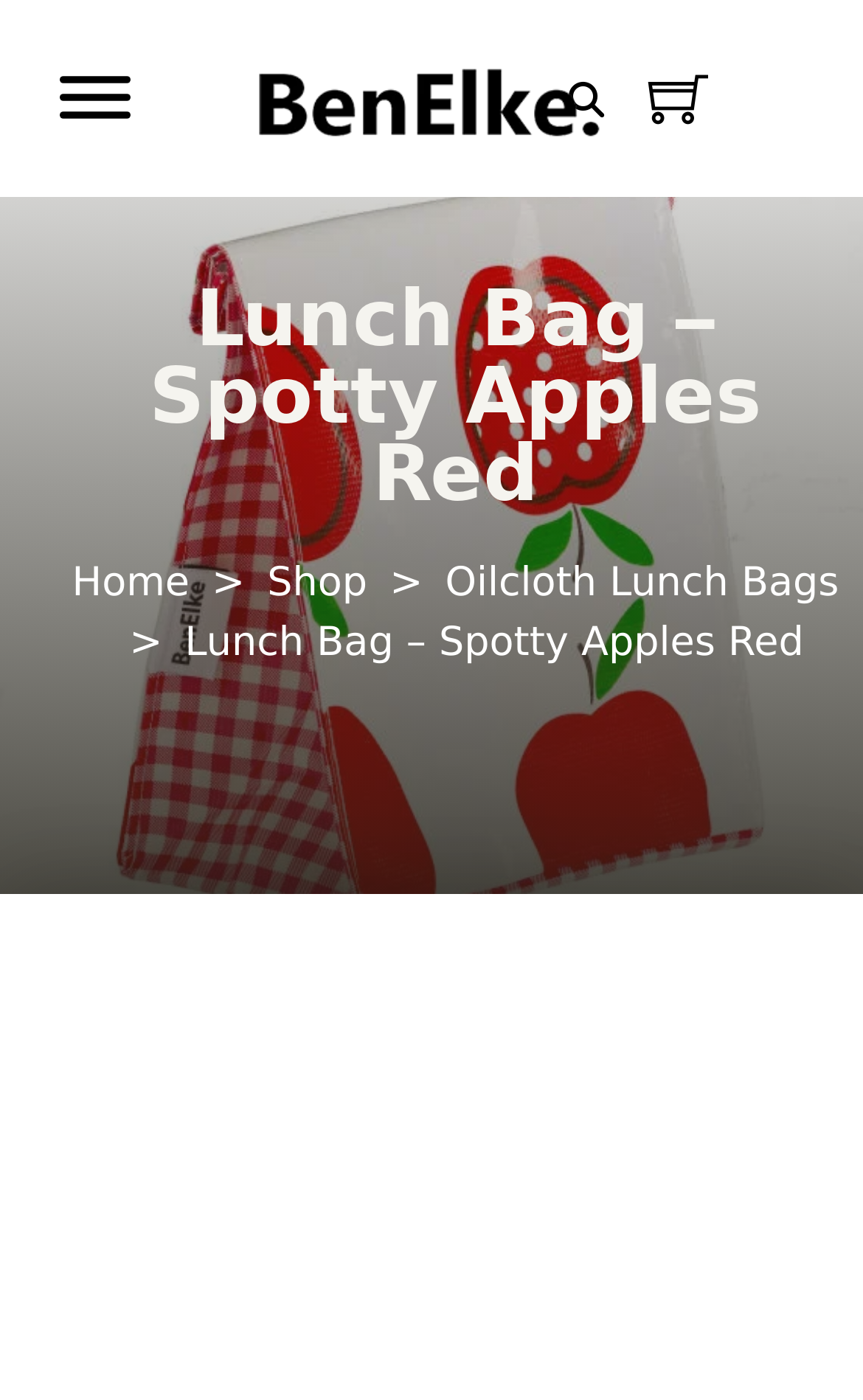Can you find the bounding box coordinates for the UI element given this description: "aria-label="Toggle search""? Provide the coordinates as four float numbers between 0 and 1: [left, top, right, bottom].

[0.603, 0.04, 0.756, 0.103]